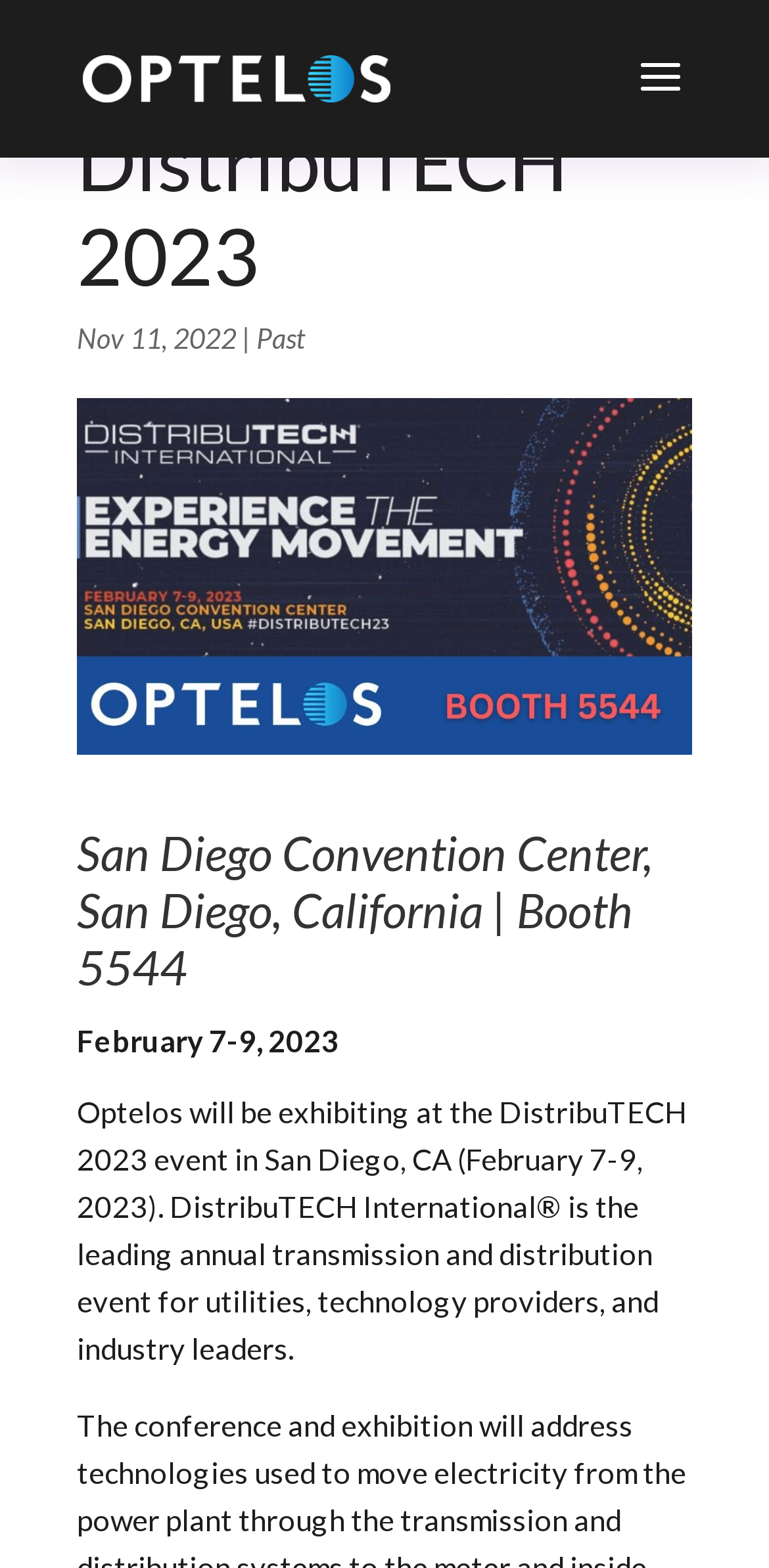Construct a comprehensive caption that outlines the webpage's structure and content.

The webpage appears to be an event page for DistribuTECH 2023, where Optelos will be exhibiting. At the top-left corner, there is a link to Optelos' homepage, accompanied by an Optelos logo image. Next to it, there is a heading that reads "DistribuTECH 2023". Below the heading, there is a date "Nov 11, 2022" followed by a vertical line and a link to "Past" events.

On the same horizontal level, there is a large image related to DistribuTECH 2023, taking up most of the width. Below the image, there is a heading that provides the location and booth number of the event: "San Diego Convention Center, San Diego, California | Booth 5544". 

Underneath the location heading, there is a date range "February 7-9, 2023" indicating when the event will take place. A paragraph of text follows, describing the event and Optelos' participation. The text explains that Optelos will be exhibiting at the DistribuTECH 2023 event, which is a leading annual transmission and distribution event for utilities, technology providers, and industry leaders.